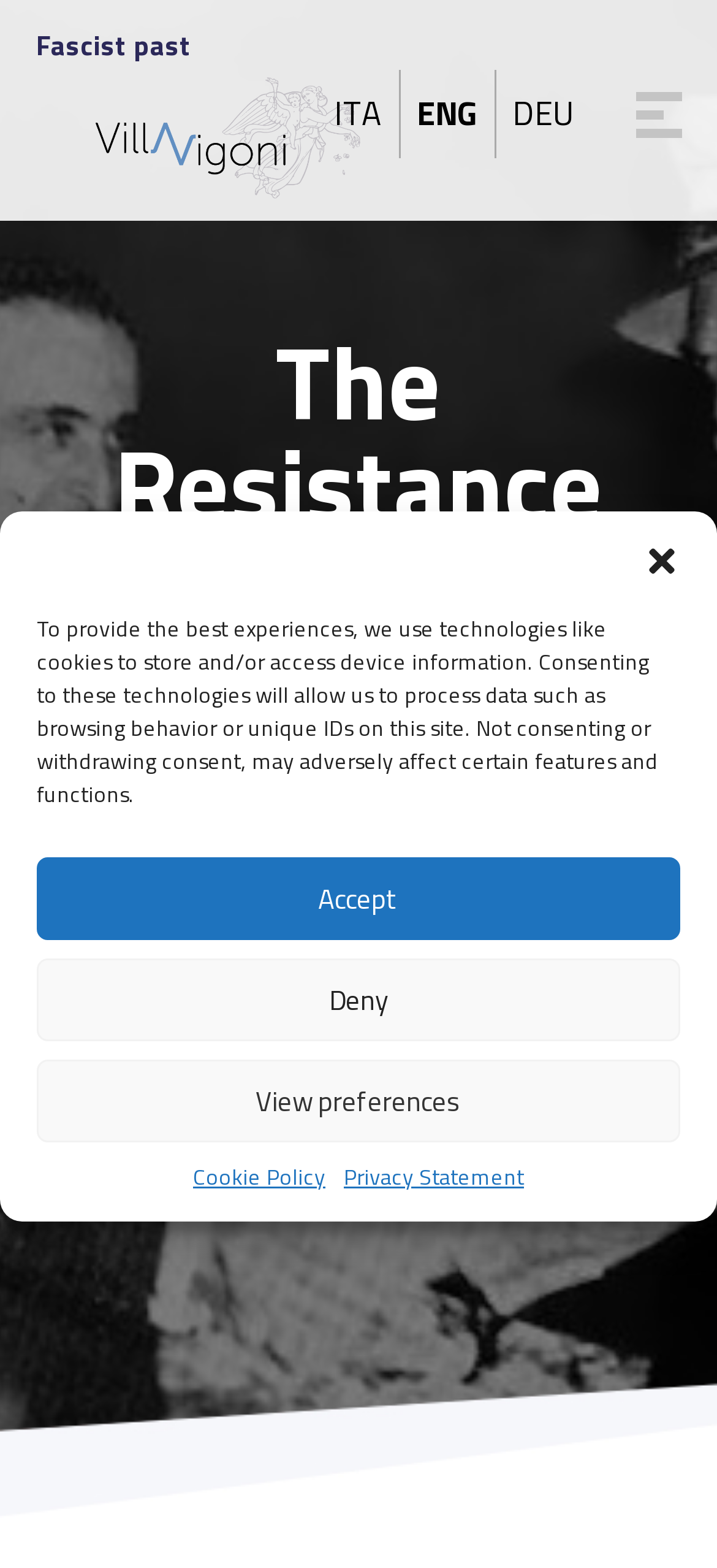Provide a short, one-word or phrase answer to the question below:
How many links are related to decades?

7